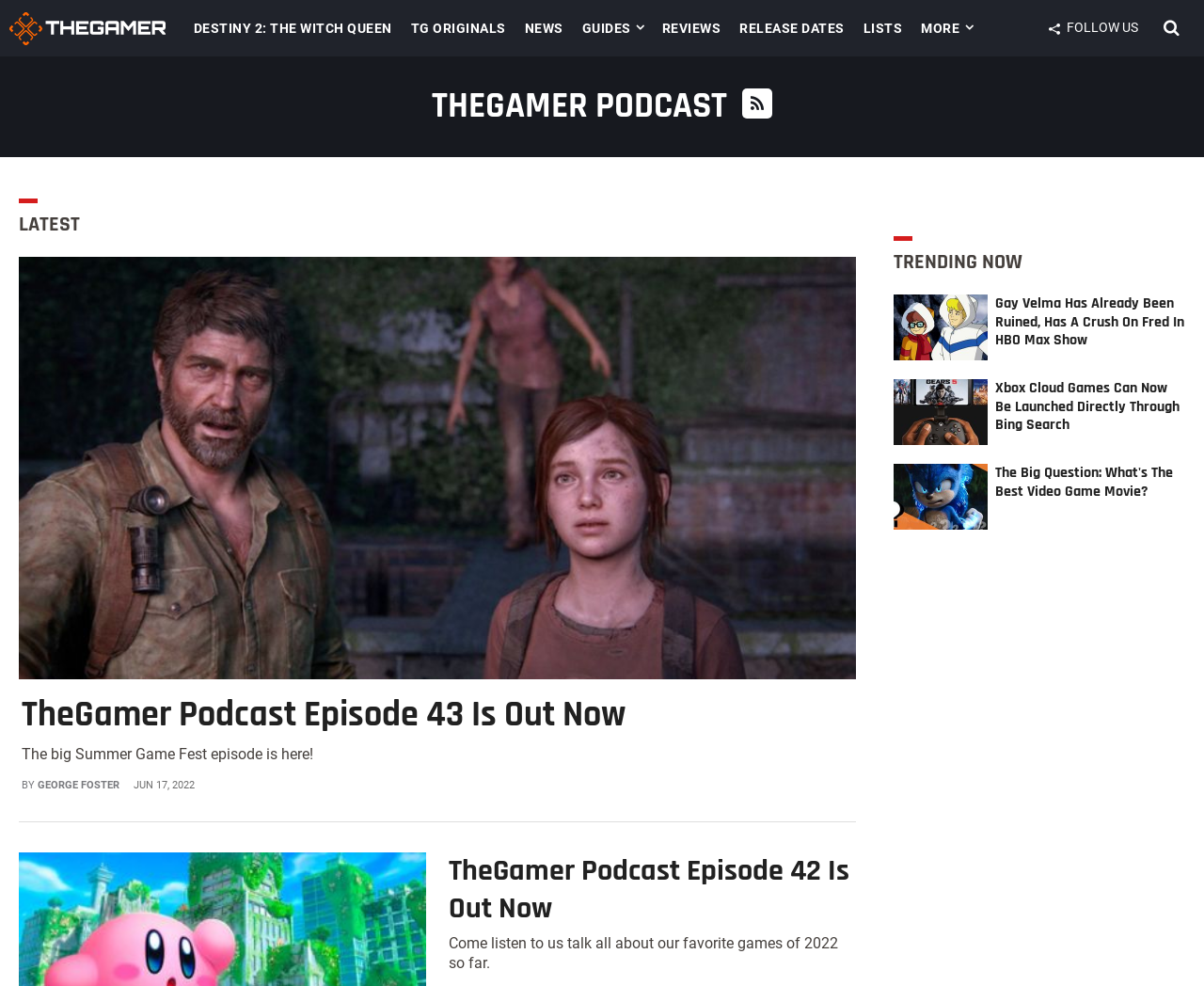Identify the bounding box of the UI element that matches this description: "Reviews".

[0.542, 0.0, 0.606, 0.057]